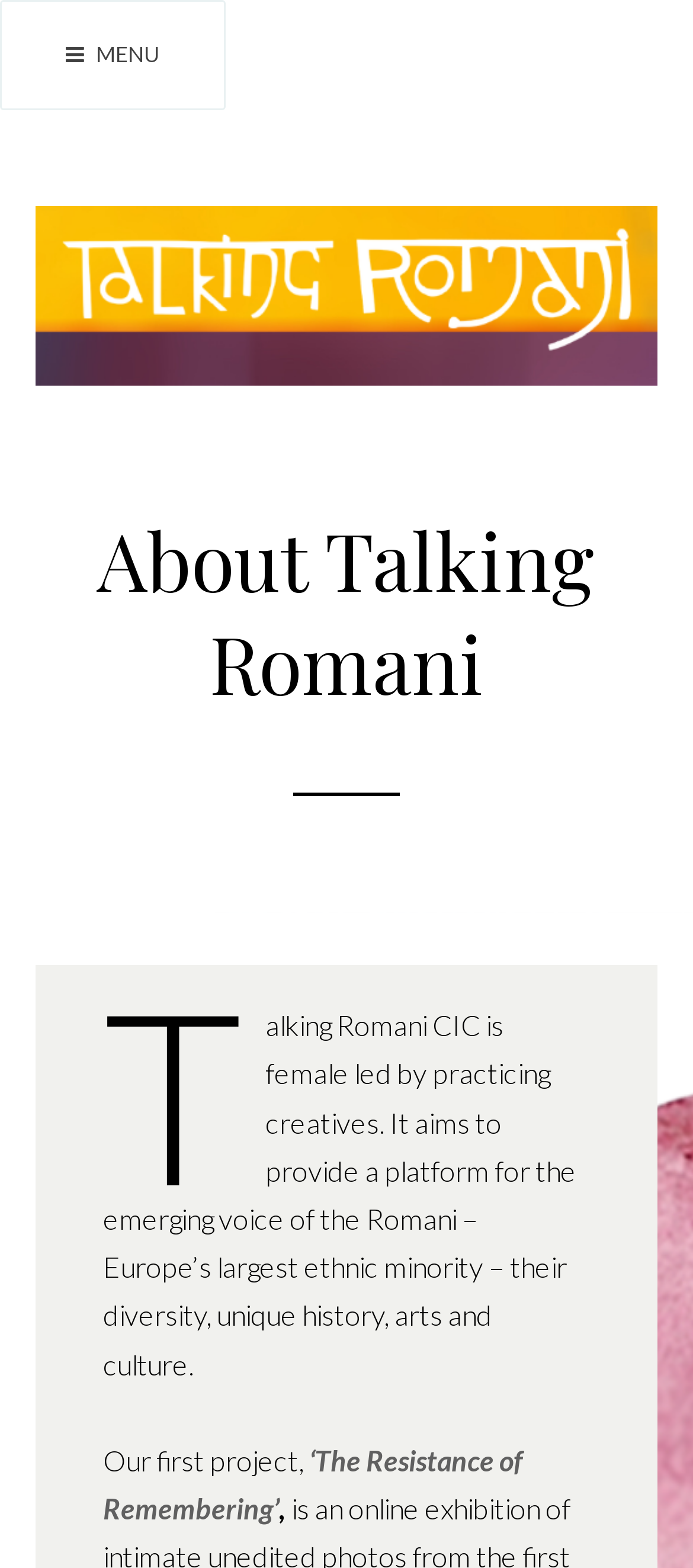What is the theme of the webpage?
Respond with a short answer, either a single word or a phrase, based on the image.

Language, Arts and Culture